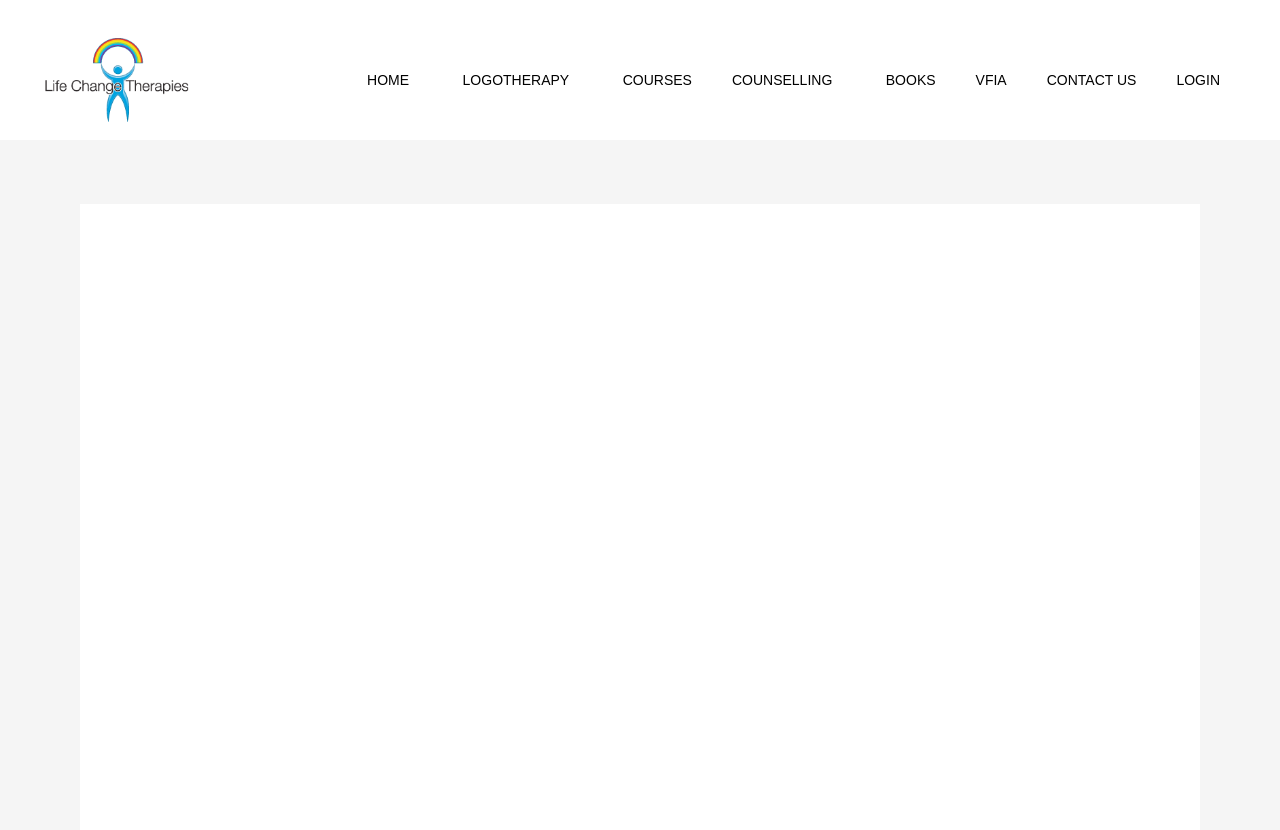How much does the course cost?
Could you give a comprehensive explanation in response to this question?

The price of the course can be found in the middle of the webpage, which is '$550.00', indicating the cost of the course.